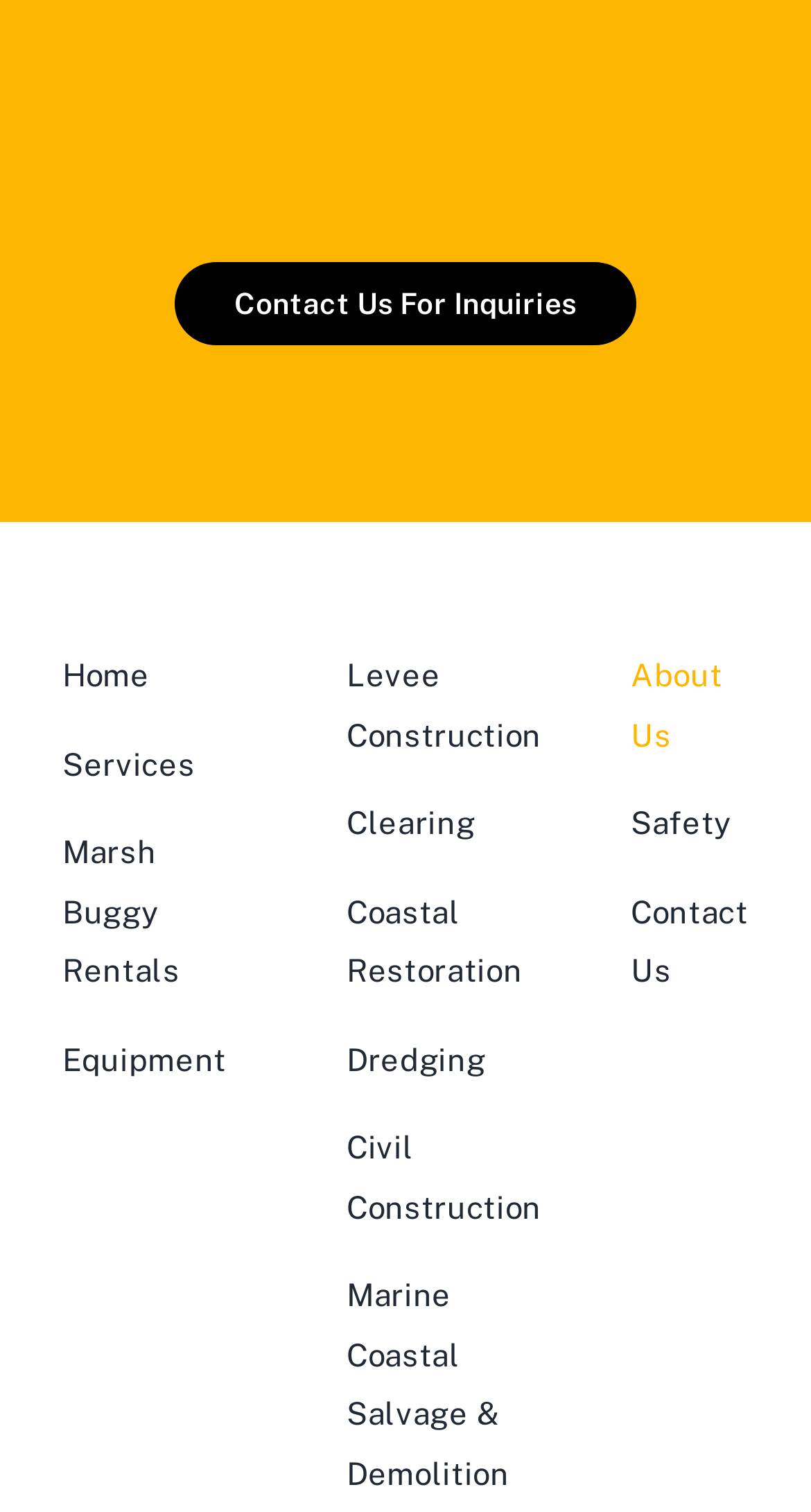How many main navigation menus are there?
Please use the image to provide a one-word or short phrase answer.

3